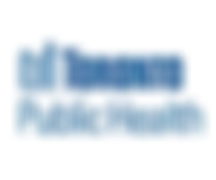What is the purpose of the webpage? Based on the image, give a response in one word or a short phrase.

showcasing clients or collaborators